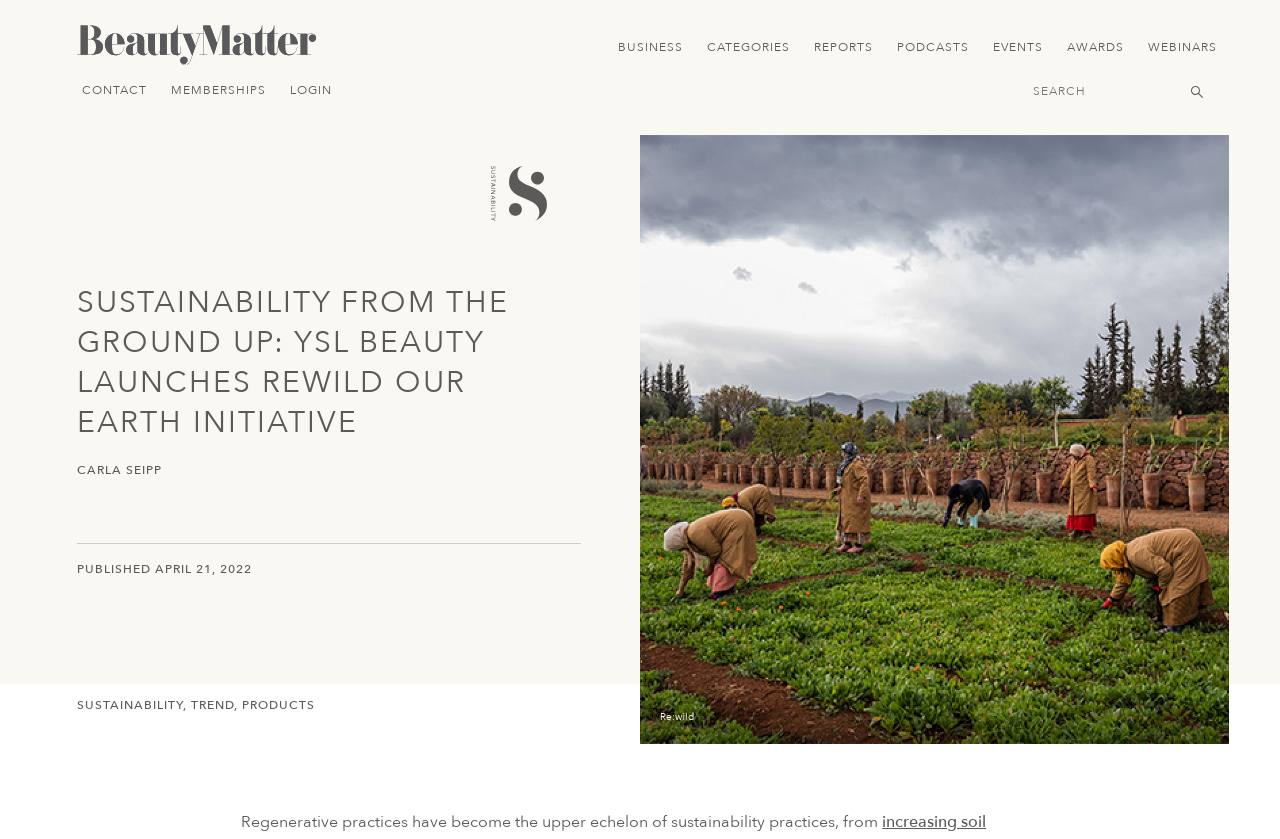What is the name of the person mentioned in the article?
Refer to the image and give a detailed response to the question.

The name of the person mentioned in the article is Carla Seipp, which is a link located below the heading with a bounding box coordinate of [0.06, 0.552, 0.13, 0.575].